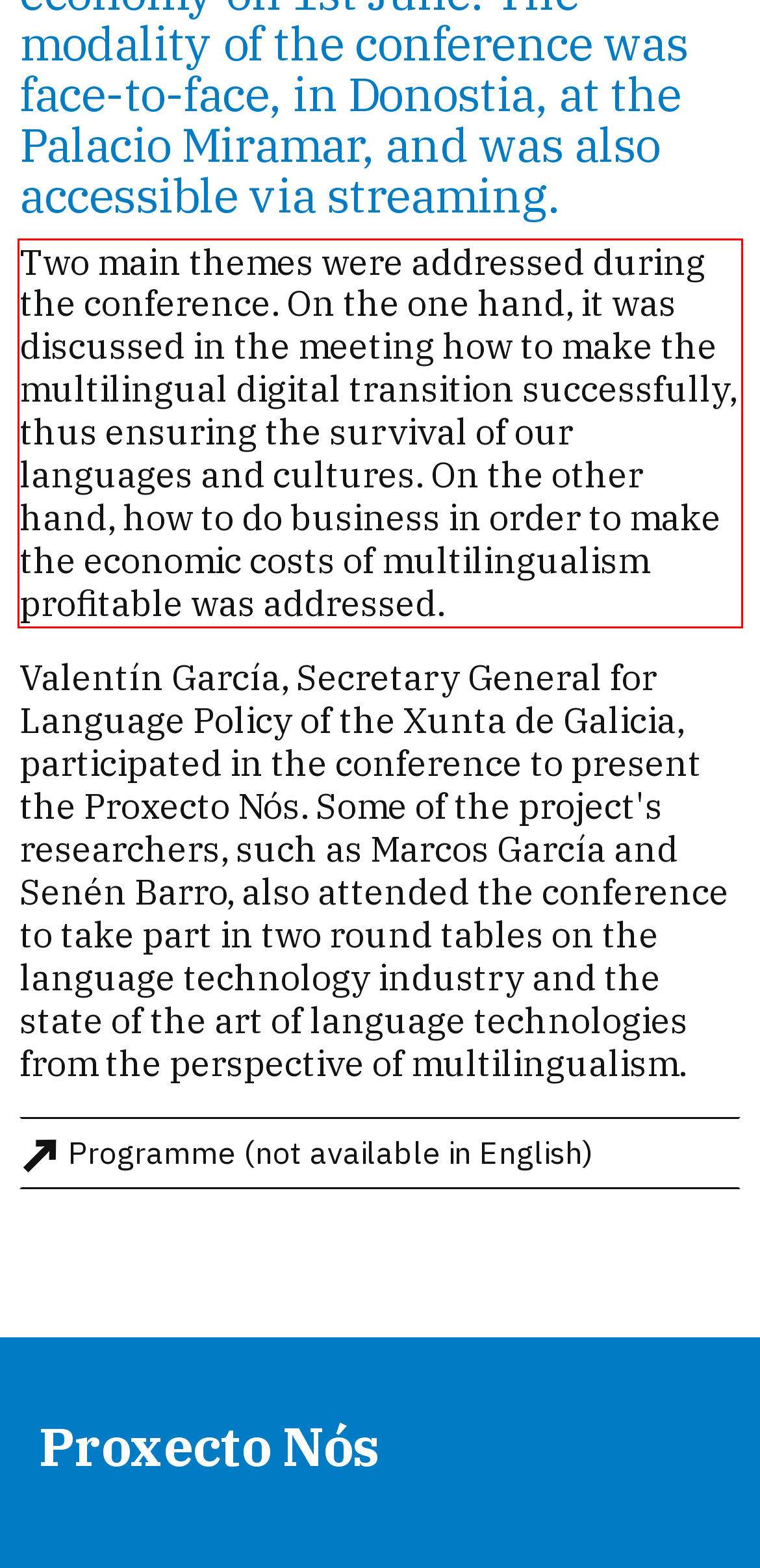You are presented with a screenshot containing a red rectangle. Extract the text found inside this red bounding box.

Two main themes were addressed during the conference. On the one hand, it was discussed in the meeting how to make the multilingual digital transition successfully, thus ensuring the survival of our languages and cultures. On the other hand, how to do business in order to make the economic costs of multilingualism profitable was addressed.